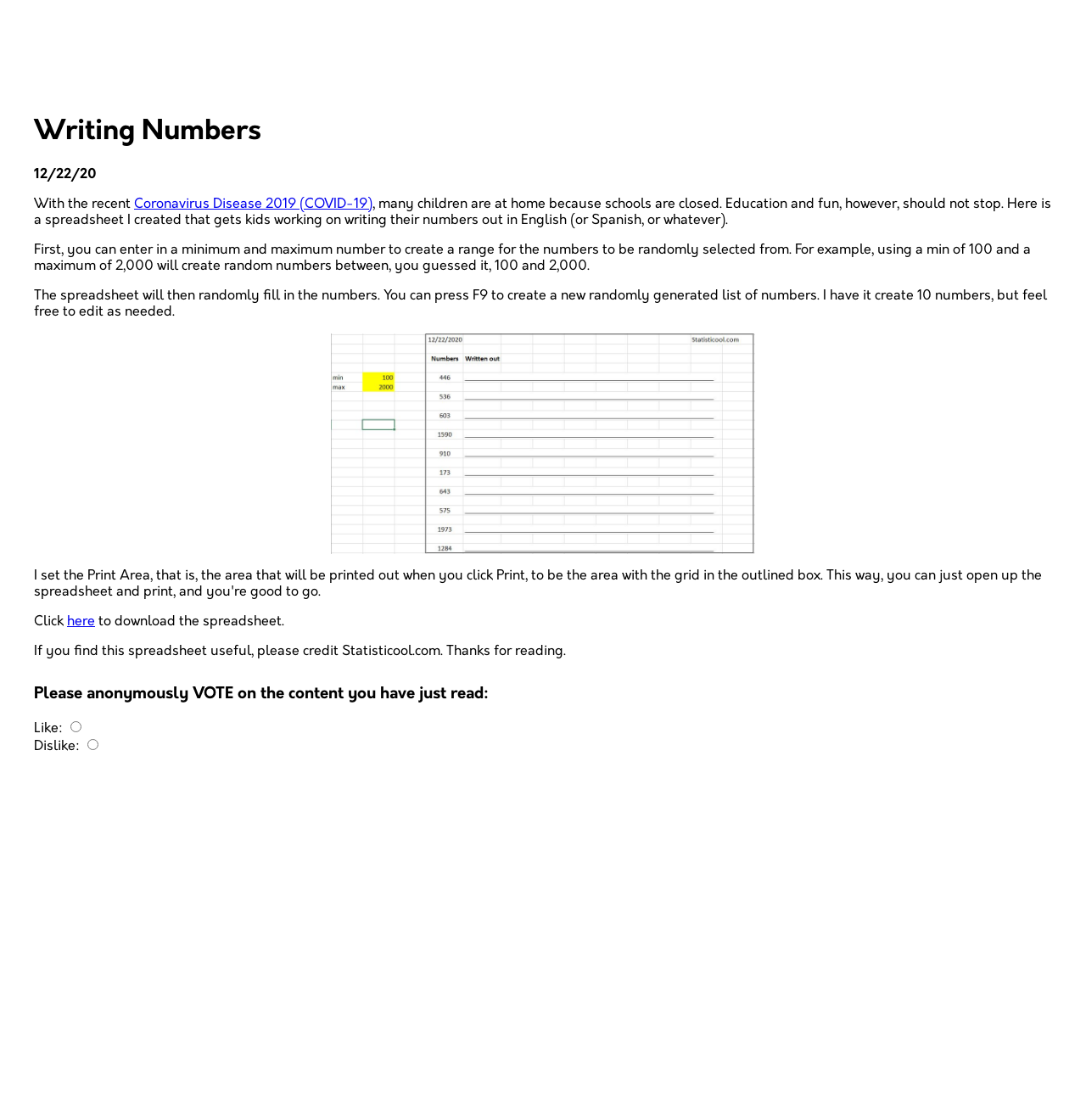Predict the bounding box of the UI element based on the description: "here". The coordinates should be four float numbers between 0 and 1, formatted as [left, top, right, bottom].

[0.062, 0.547, 0.088, 0.562]